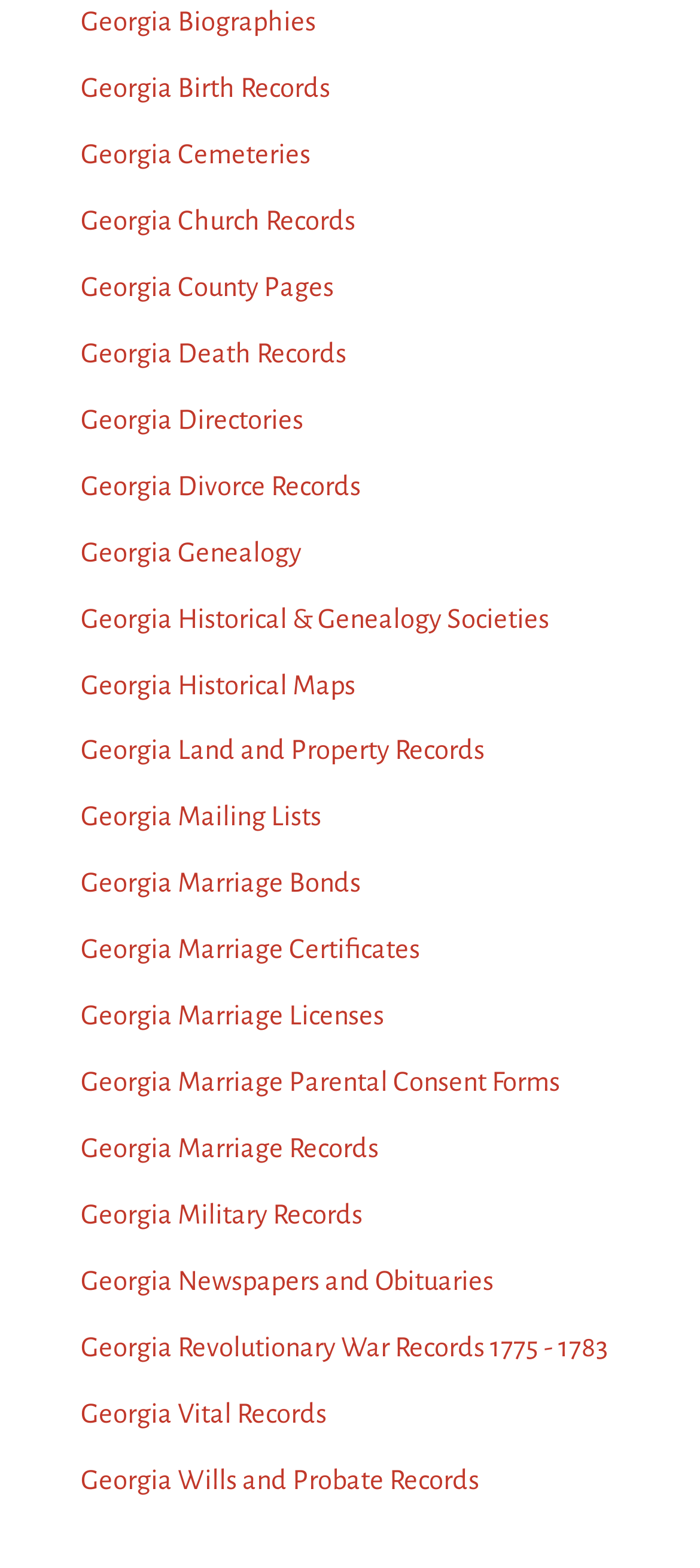Given the element description "Georgia County Pages", identify the bounding box of the corresponding UI element.

[0.115, 0.174, 0.477, 0.192]